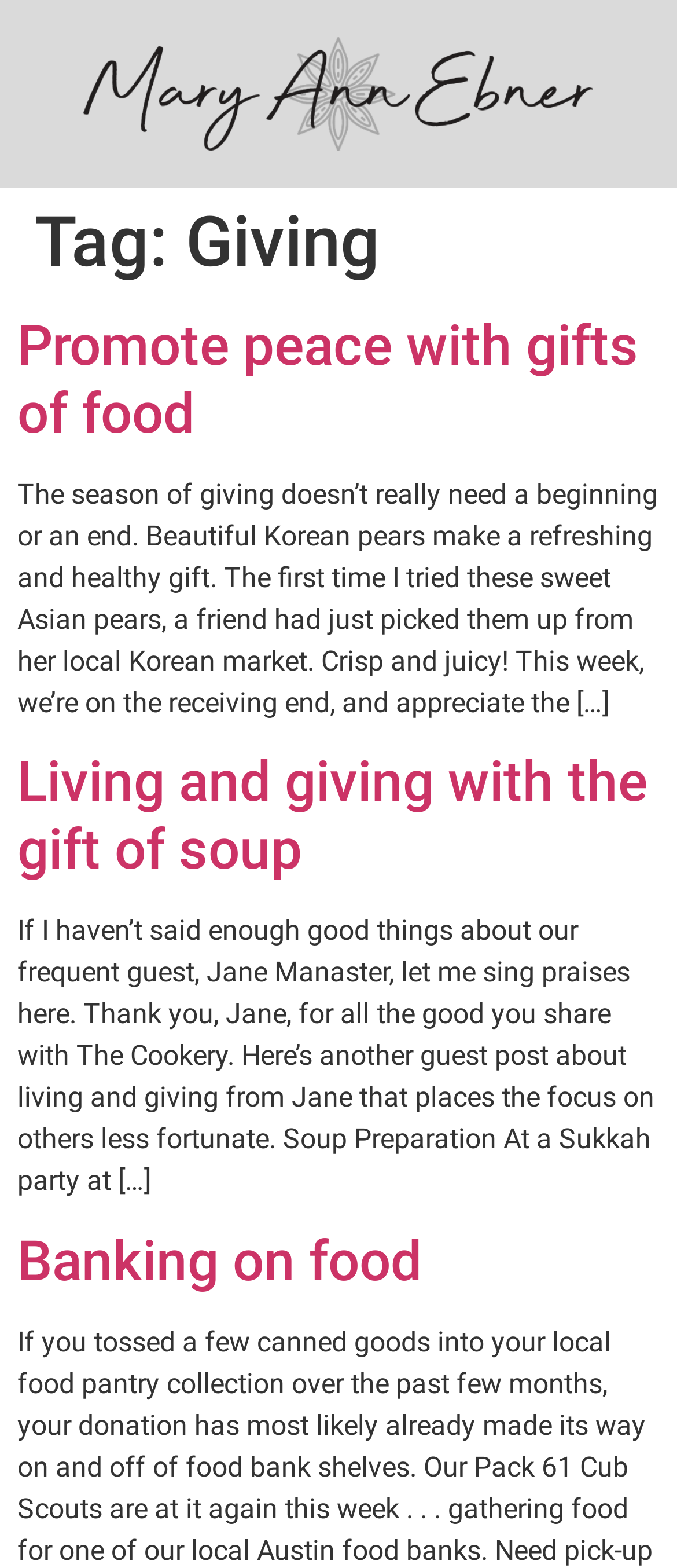Generate a comprehensive description of the webpage content.

The webpage is about "Giving" by Mary Ann Ebner, with a focus on promoting peace and kindness through gifts of food. At the top of the page, there is a link to an unknown destination. Below it, there is a header section with the title "Tag: Giving". 

The main content of the page is divided into three sections, each with a heading and a brief article. The first section is titled "Promote peace with gifts of food" and describes the experience of receiving Korean pears as a gift. The article is accompanied by a link to the same title. 

The second section is titled "Living and giving with the gift of soup" and features a guest post by Jane Manaster about sharing soup with others less fortunate. This section also has a link to the same title.

The third section is titled "Banking on food" and appears to be a continuation of the theme of food and giving. This section also has a link to the same title. Overall, the webpage has a calm and peaceful tone, with a focus on the importance of sharing food and kindness with others.